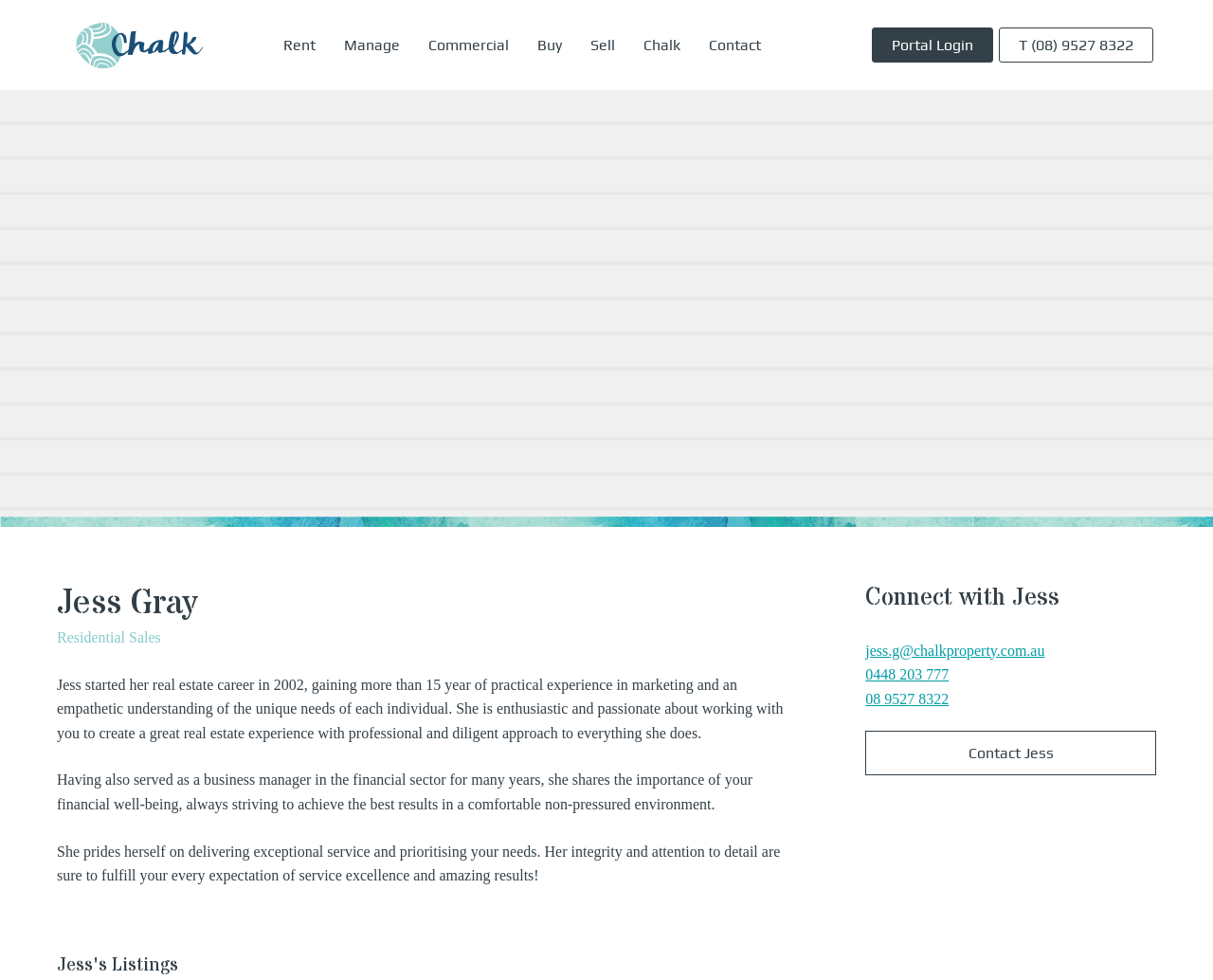Use a single word or phrase to answer the question:
What is the focus of Jess's work?

Individual needs